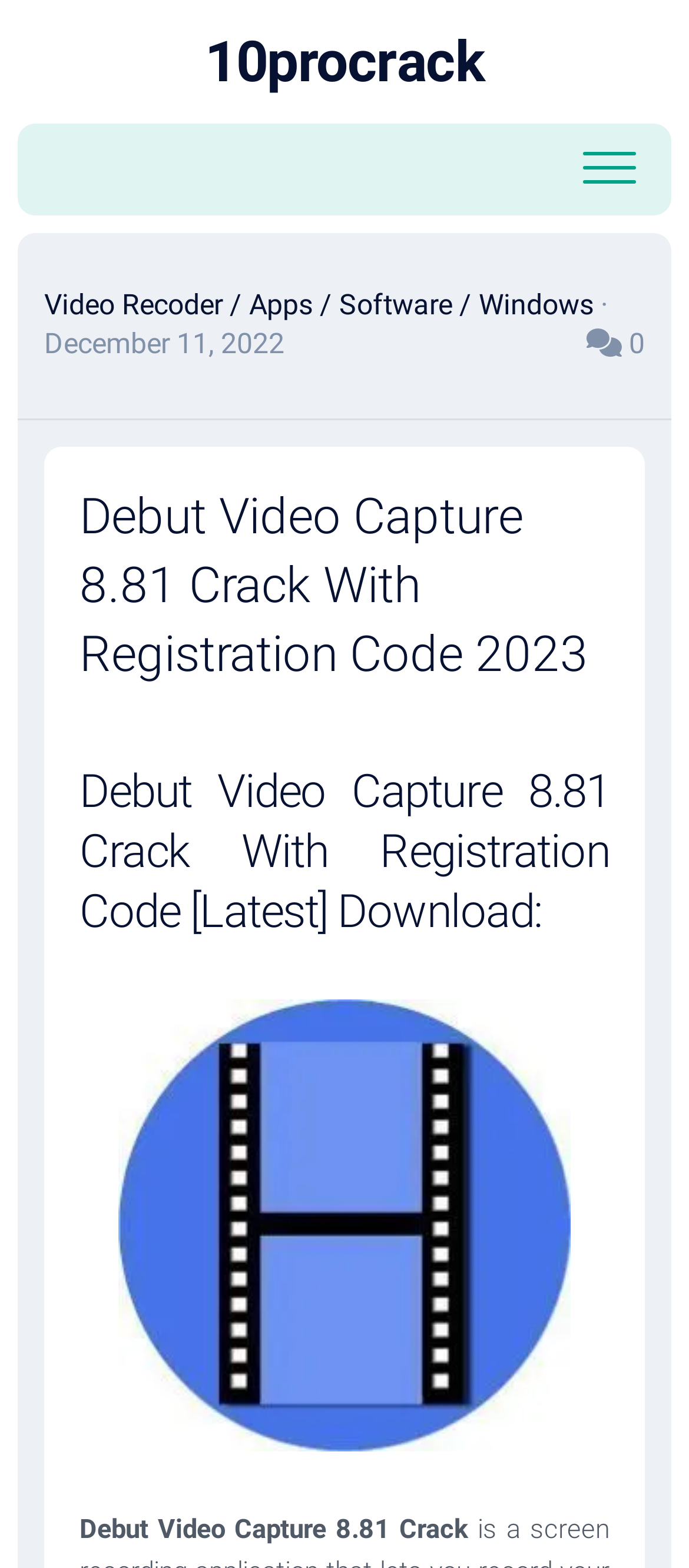Can you find and generate the webpage's heading?

Debut Video Capture 8.81 Crack With Registration Code 2023